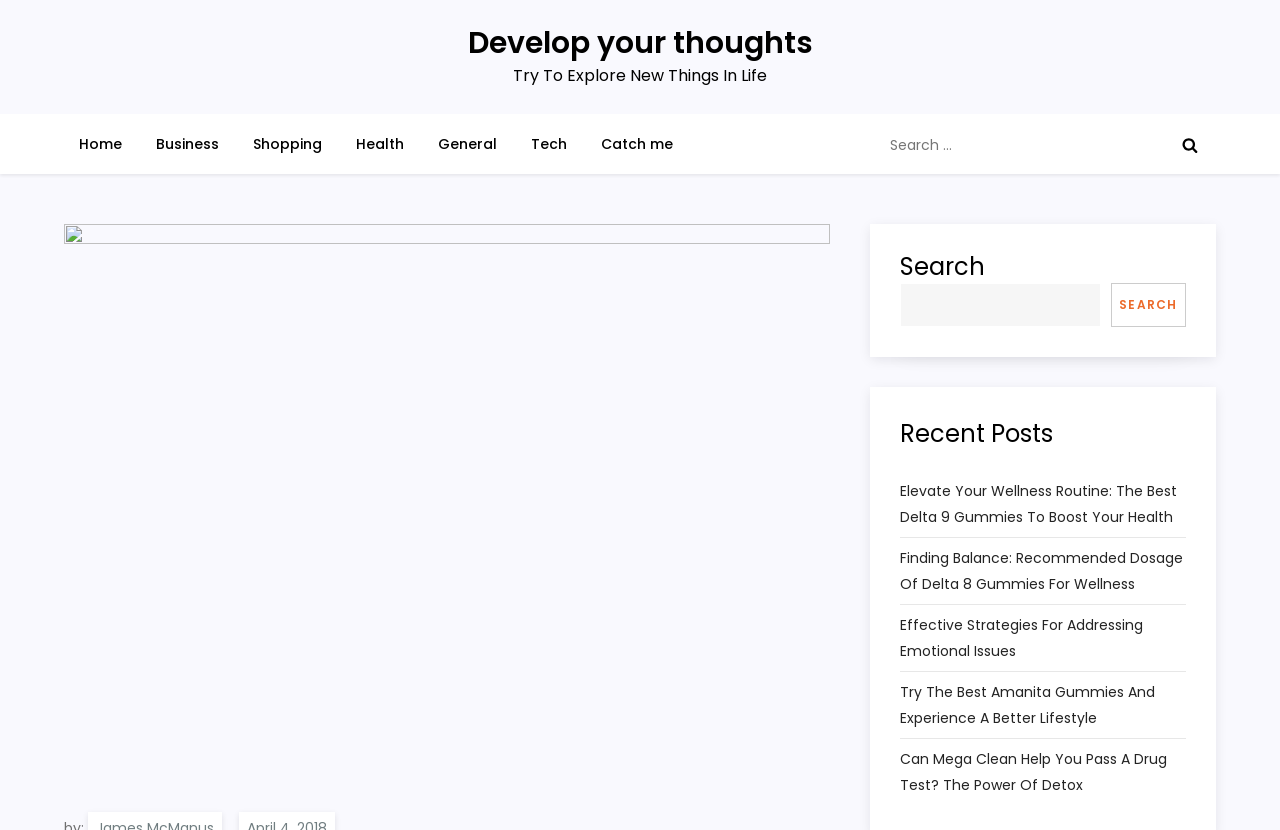Locate the bounding box coordinates of the UI element described by: "Catch me". Provide the coordinates as four float numbers between 0 and 1, formatted as [left, top, right, bottom].

[0.458, 0.137, 0.538, 0.21]